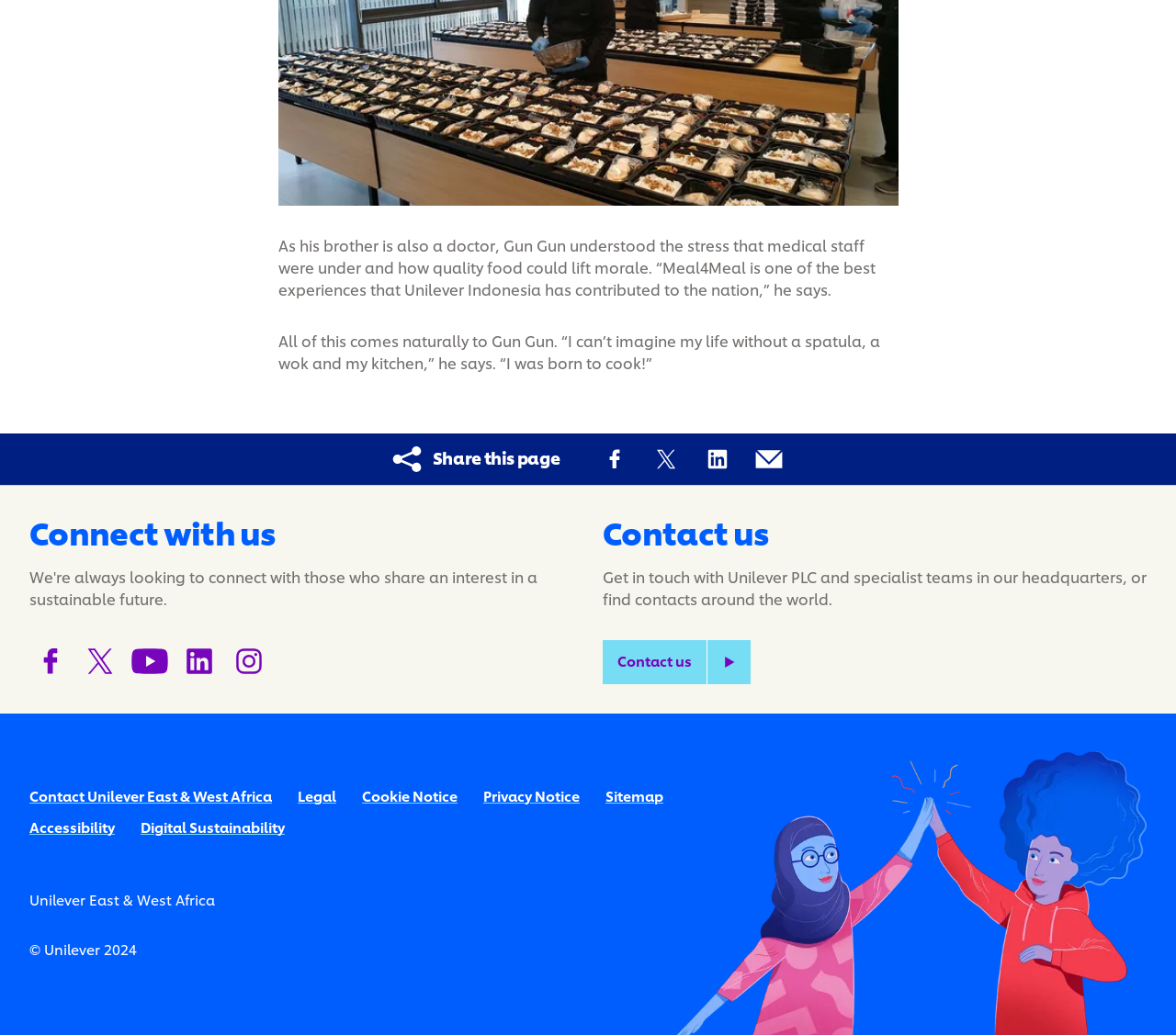Please identify the bounding box coordinates of the element that needs to be clicked to execute the following command: "View Contact Unilever East & West Africa". Provide the bounding box using four float numbers between 0 and 1, formatted as [left, top, right, bottom].

[0.025, 0.761, 0.231, 0.778]